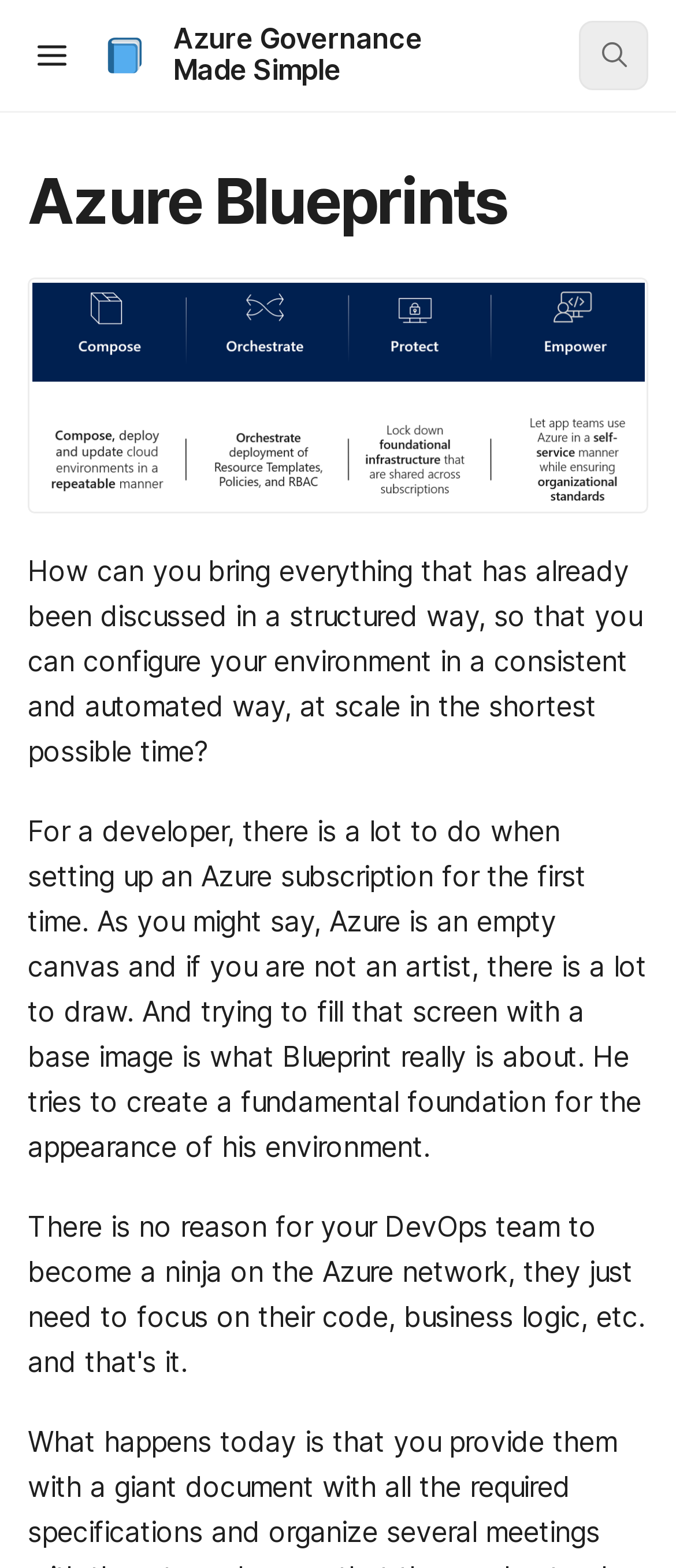How many search buttons are there on the webpage?
Answer with a single word or phrase by referring to the visual content.

One